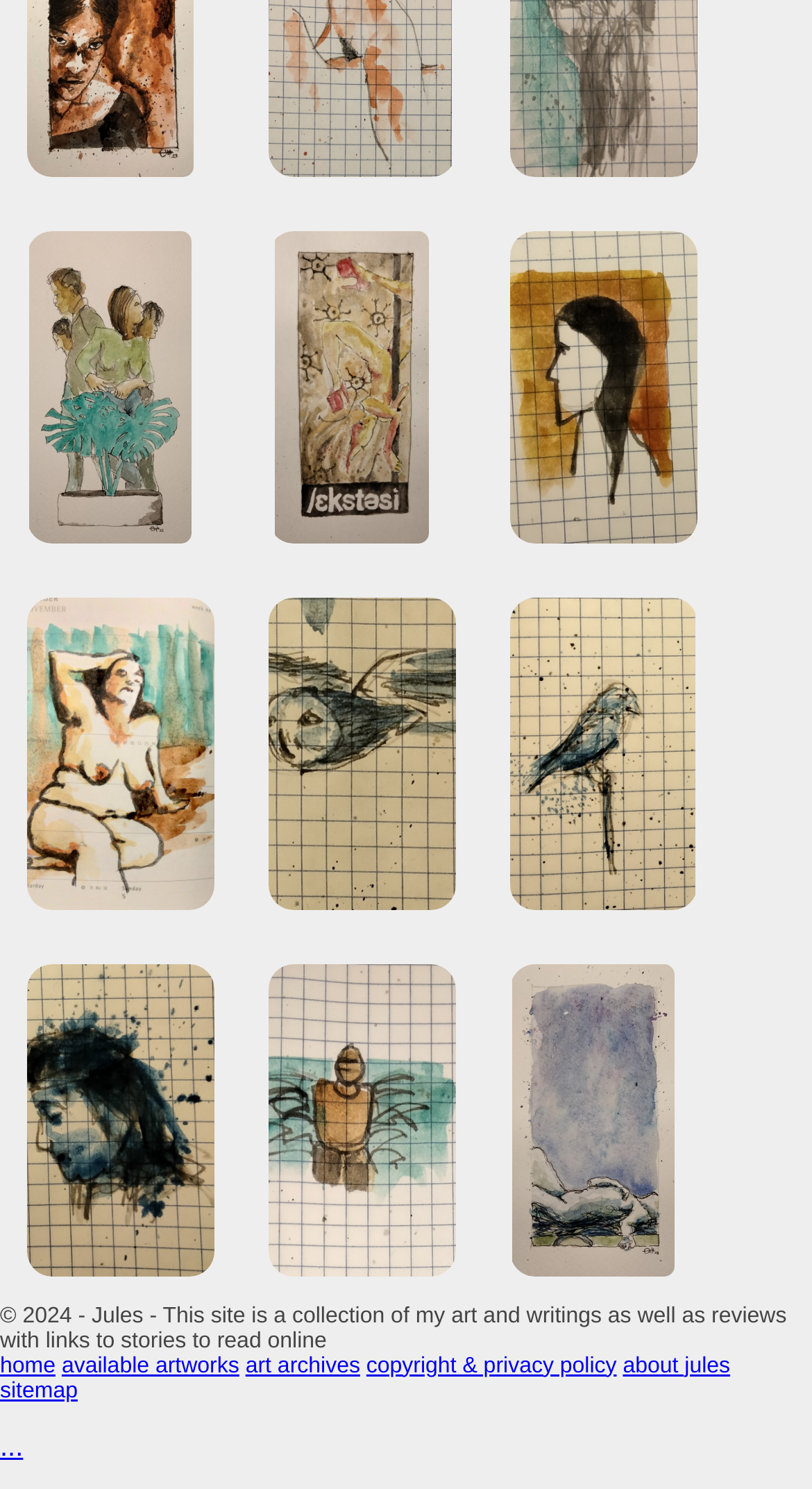Find the bounding box coordinates of the UI element according to this description: "parent_node: Marquette MICity Weather".

None